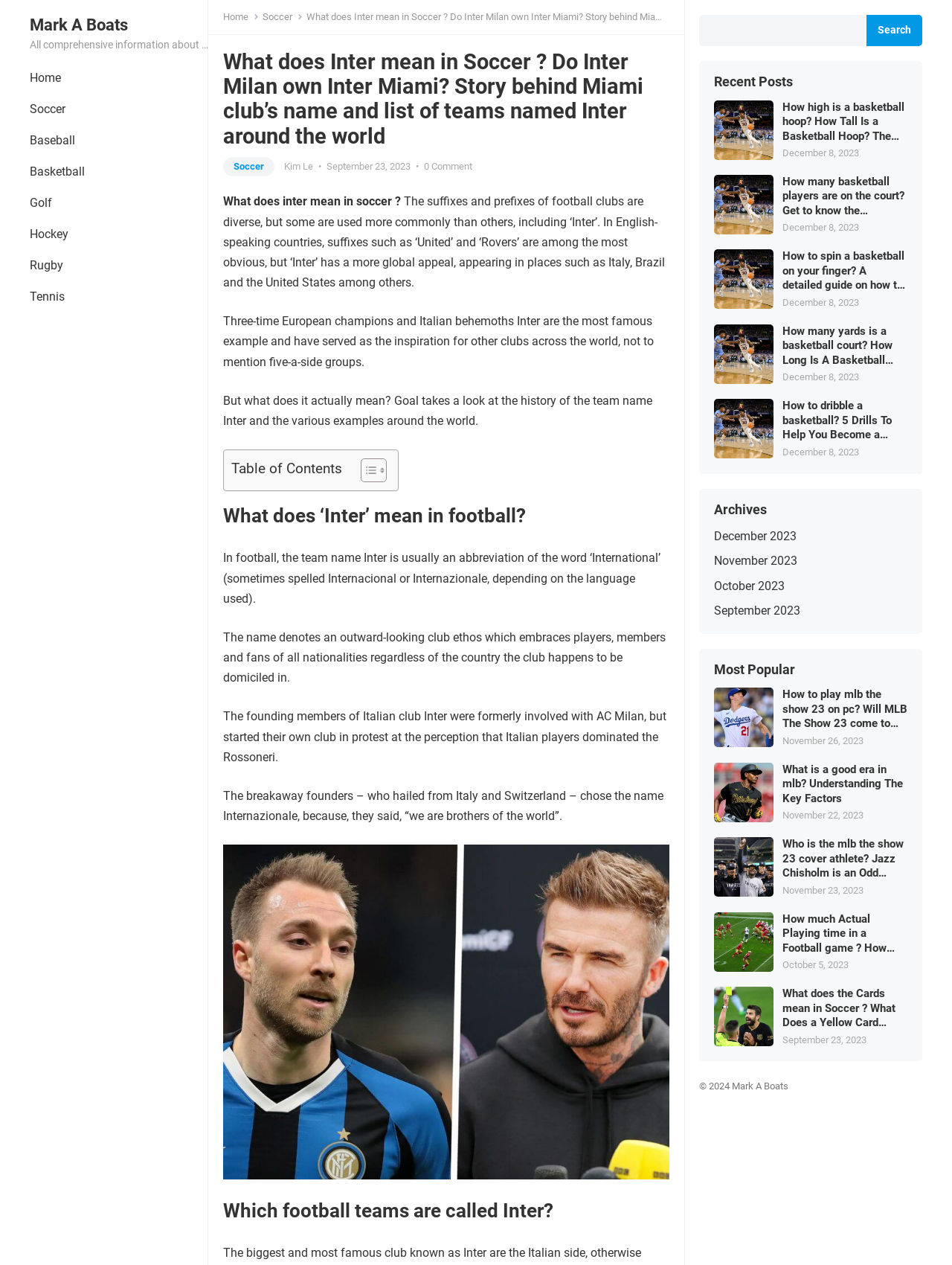Identify the bounding box coordinates for the region to click in order to carry out this instruction: "Read the article about 'What does Inter mean in Soccer?'". Provide the coordinates using four float numbers between 0 and 1, formatted as [left, top, right, bottom].

[0.322, 0.009, 0.962, 0.018]